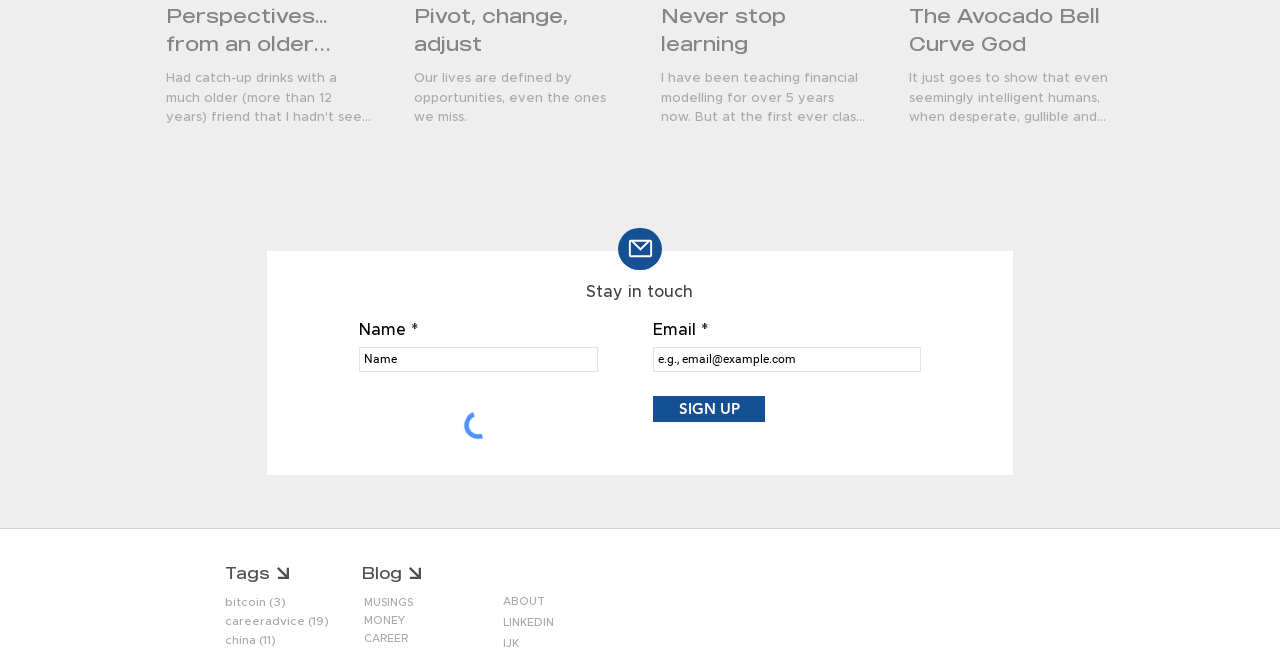What is the author's name?
Answer the question with detailed information derived from the image.

The author's name is mentioned in the static text 'This is Kenny NG.' at the bottom of the webpage.